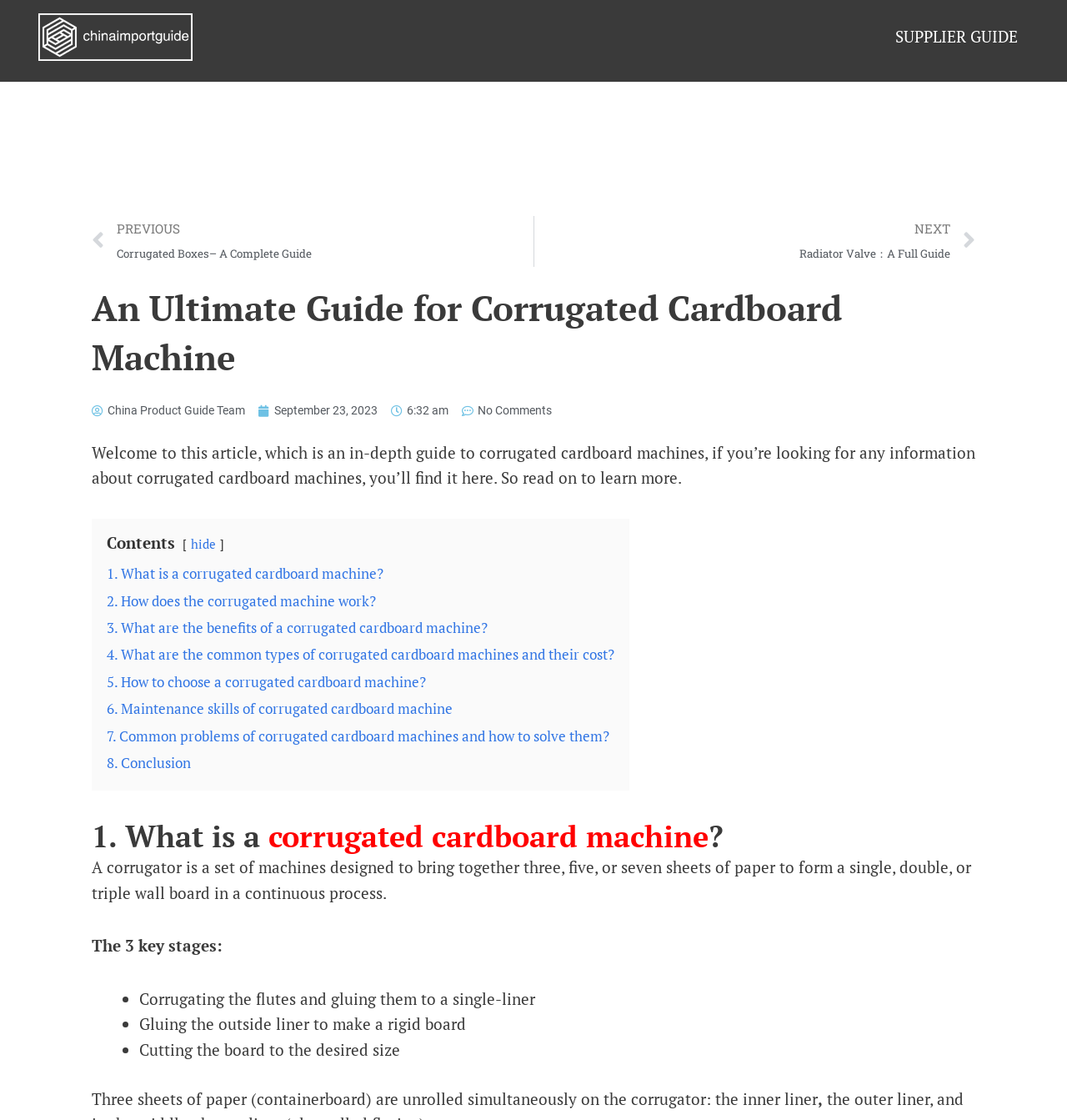Locate the bounding box coordinates of the element that needs to be clicked to carry out the instruction: "View the contents of the article". The coordinates should be given as four float numbers ranging from 0 to 1, i.e., [left, top, right, bottom].

[0.1, 0.475, 0.164, 0.494]